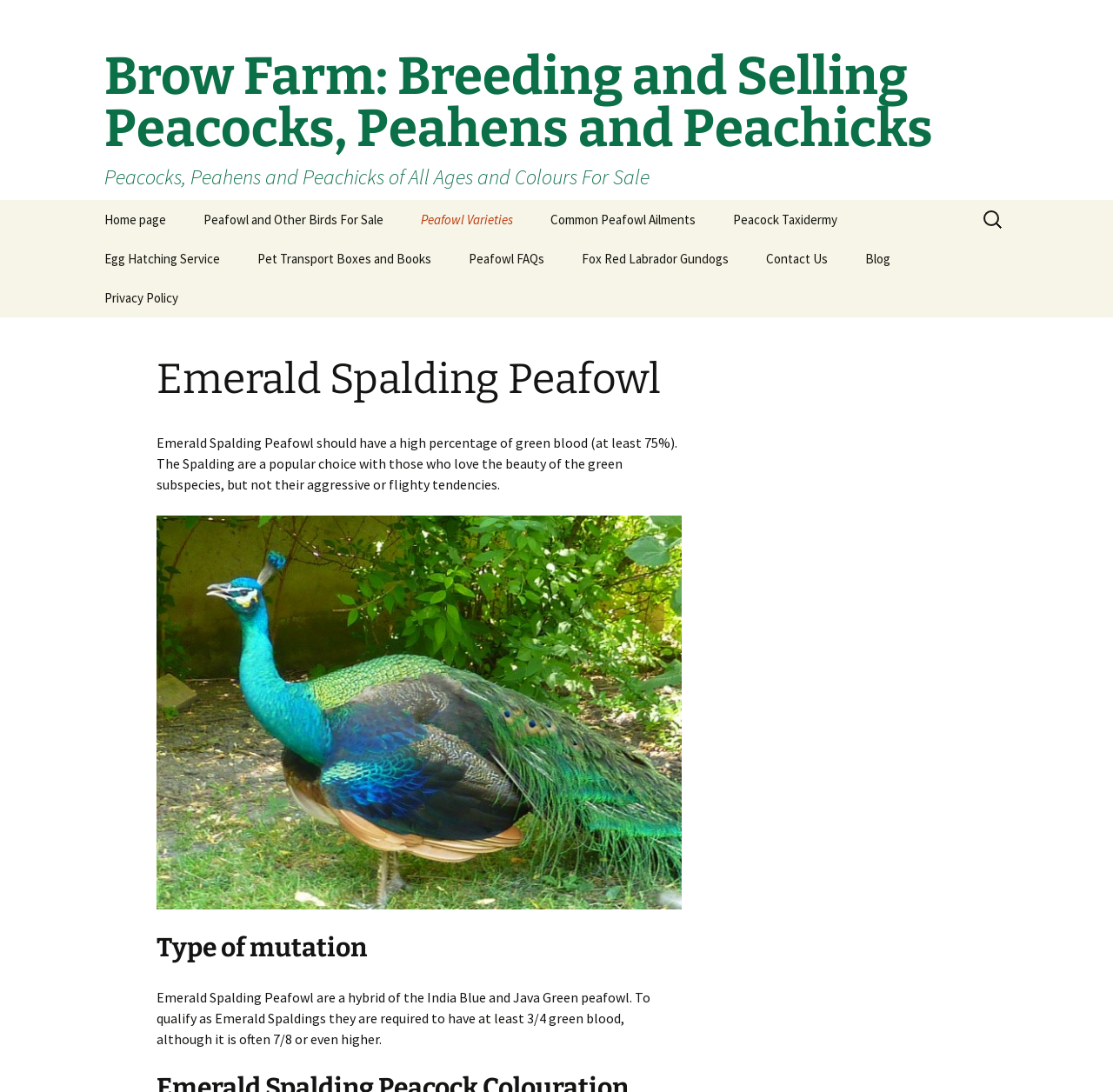What is the purpose of the 'Peacock Taxidermy' link?
Answer the question with a single word or phrase derived from the image.

To provide information on taxidermy services for peacocks